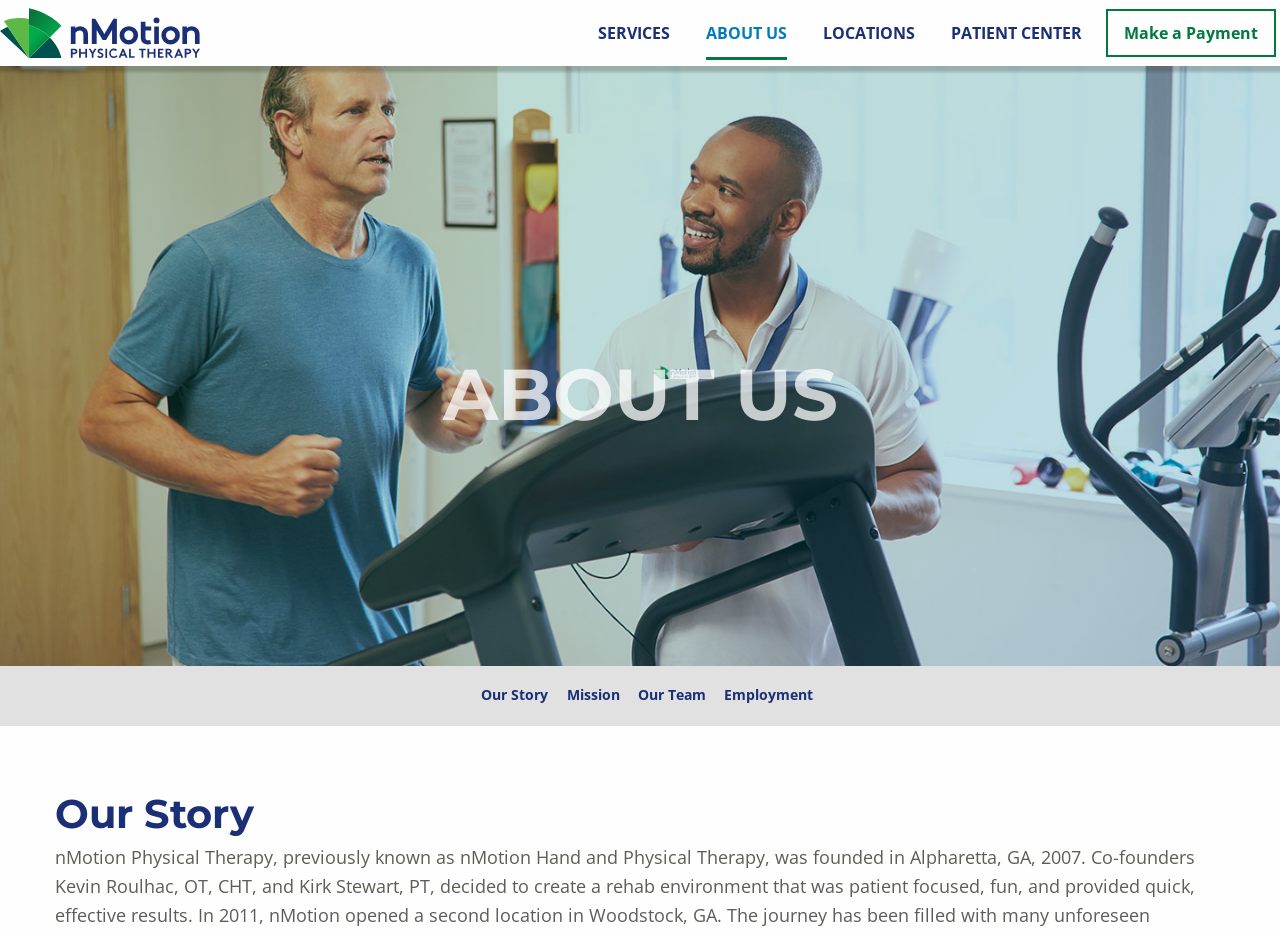What is the name of the physical therapy center?
Based on the image, respond with a single word or phrase.

nMotion Physical Therapy